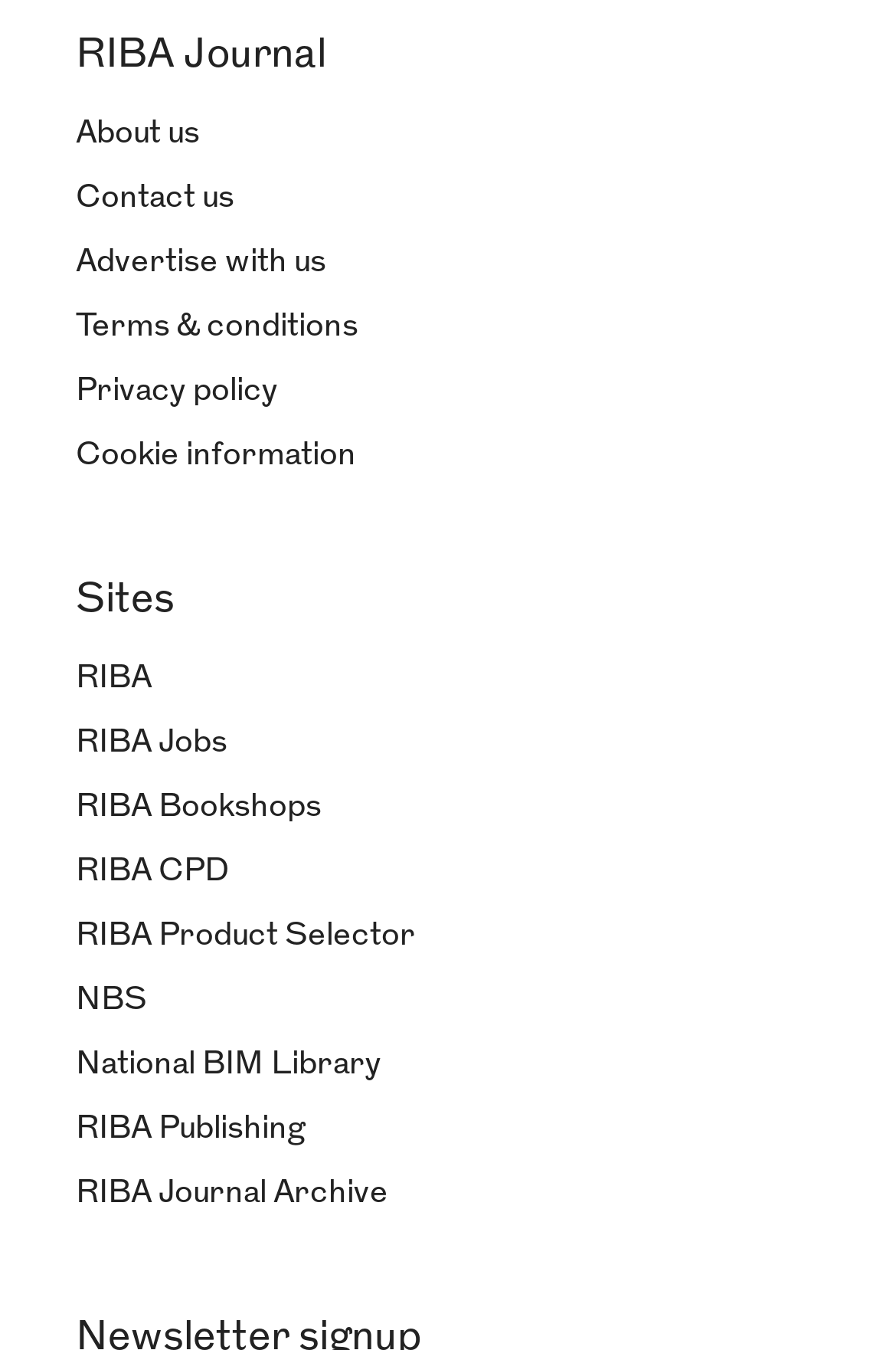Determine the bounding box coordinates of the target area to click to execute the following instruction: "visit RIBA website."

[0.085, 0.49, 0.169, 0.515]